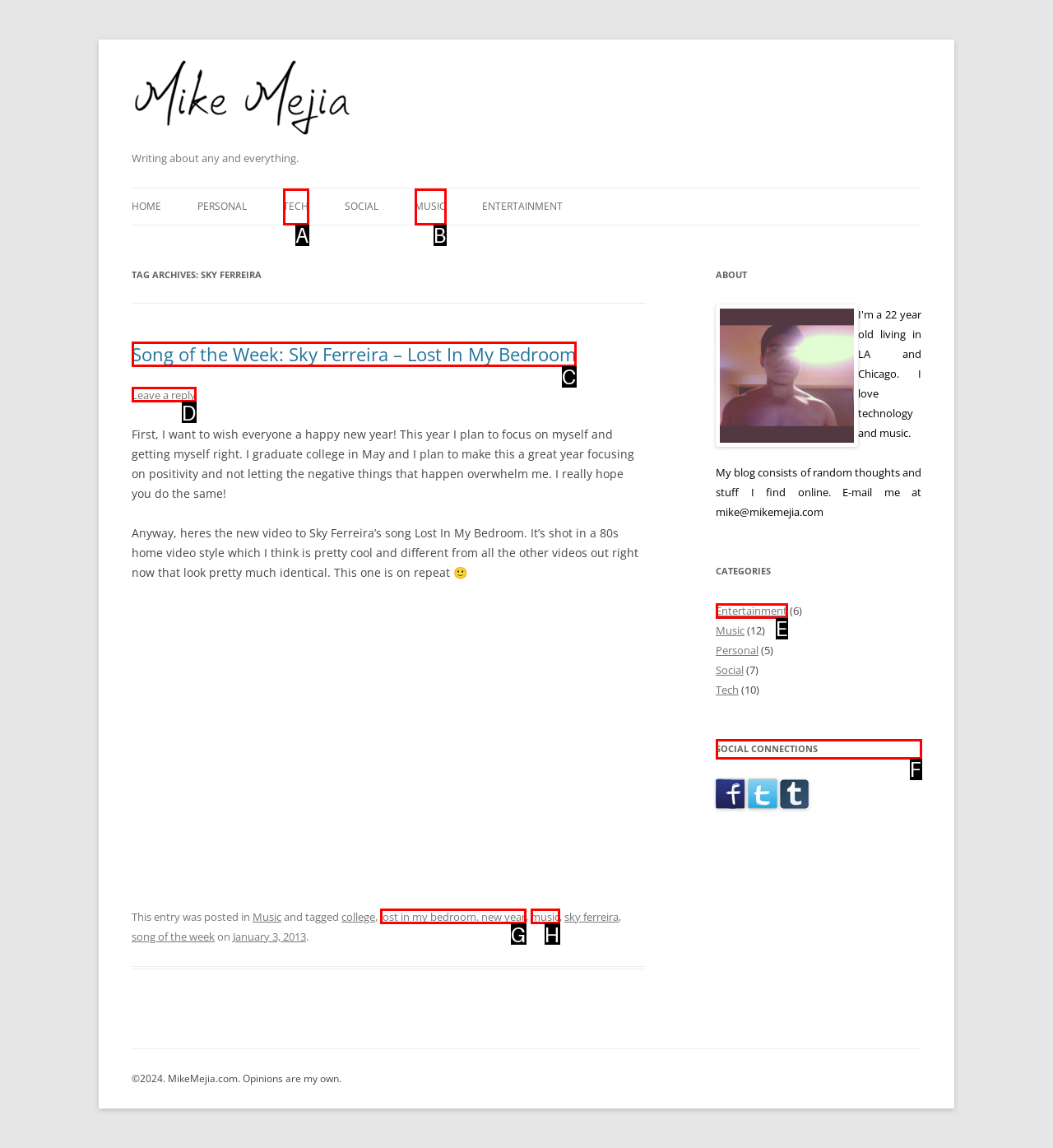Determine the HTML element to click for the instruction: Check the SOCIAL CONNECTIONS.
Answer with the letter corresponding to the correct choice from the provided options.

F